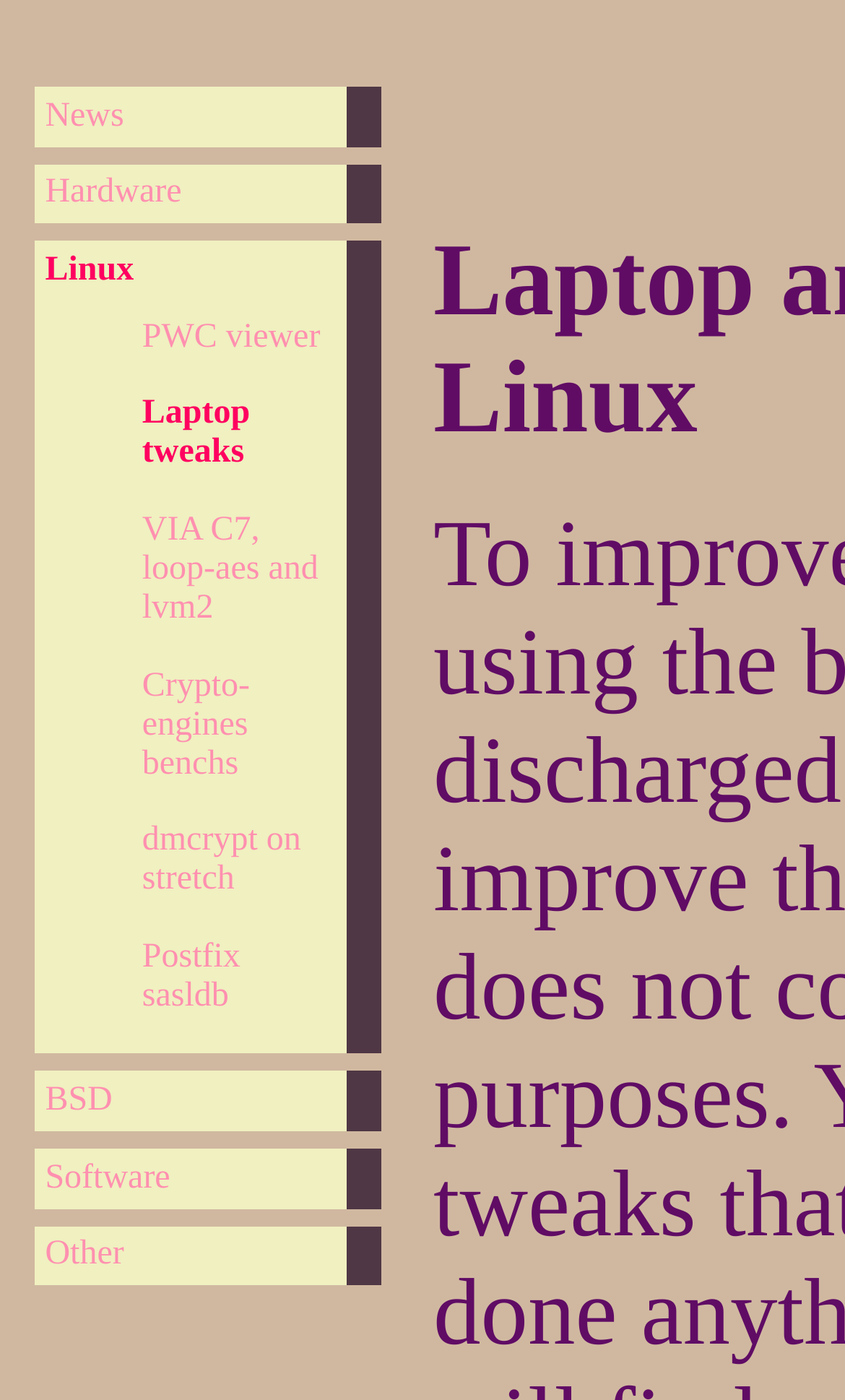Provide a one-word or one-phrase answer to the question:
How many links are there under the 'Hardware' category?

4